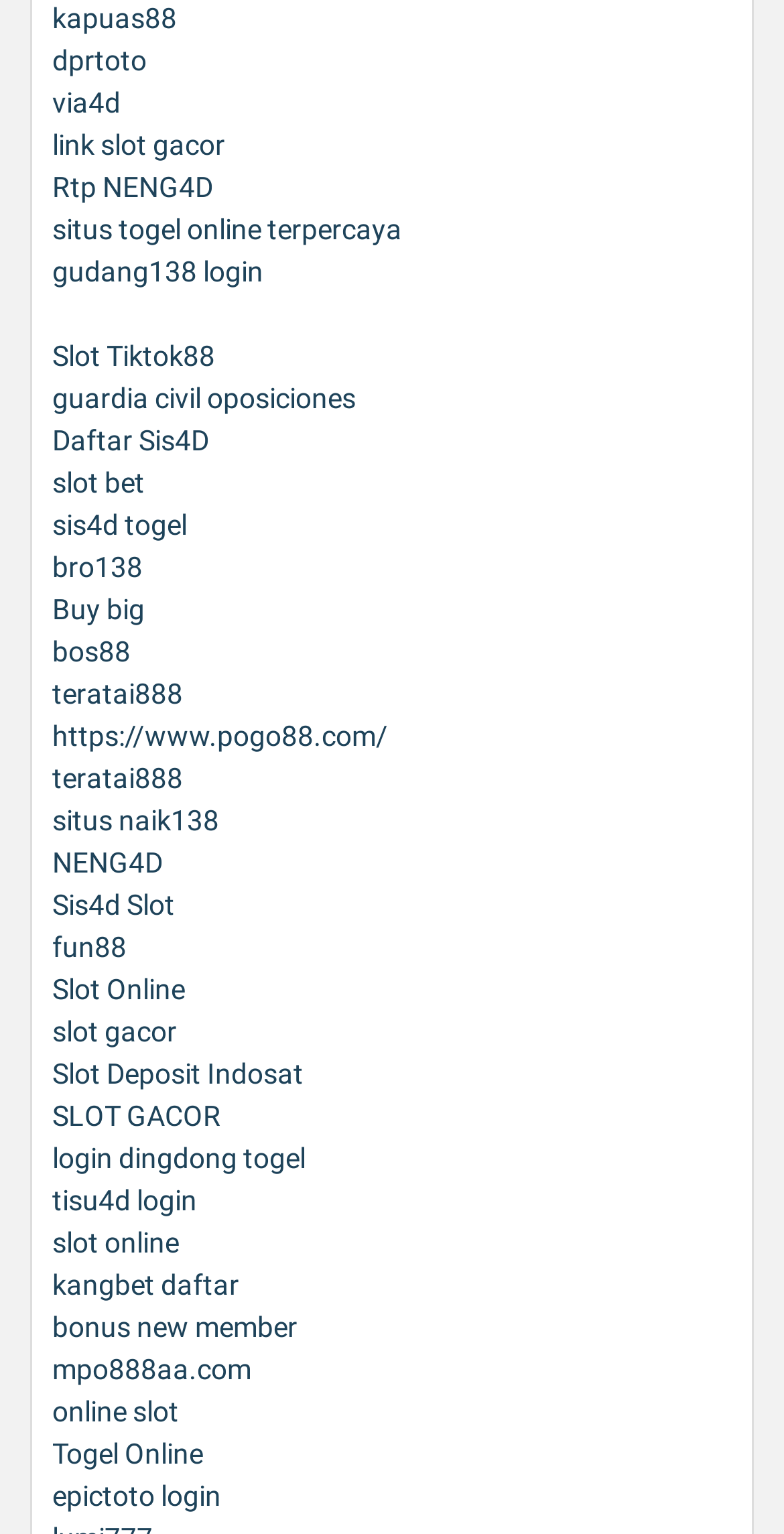Determine the bounding box coordinates of the clickable region to execute the instruction: "Visit the Rtp NENG4D website". The coordinates should be four float numbers between 0 and 1, denoted as [left, top, right, bottom].

[0.067, 0.111, 0.272, 0.132]